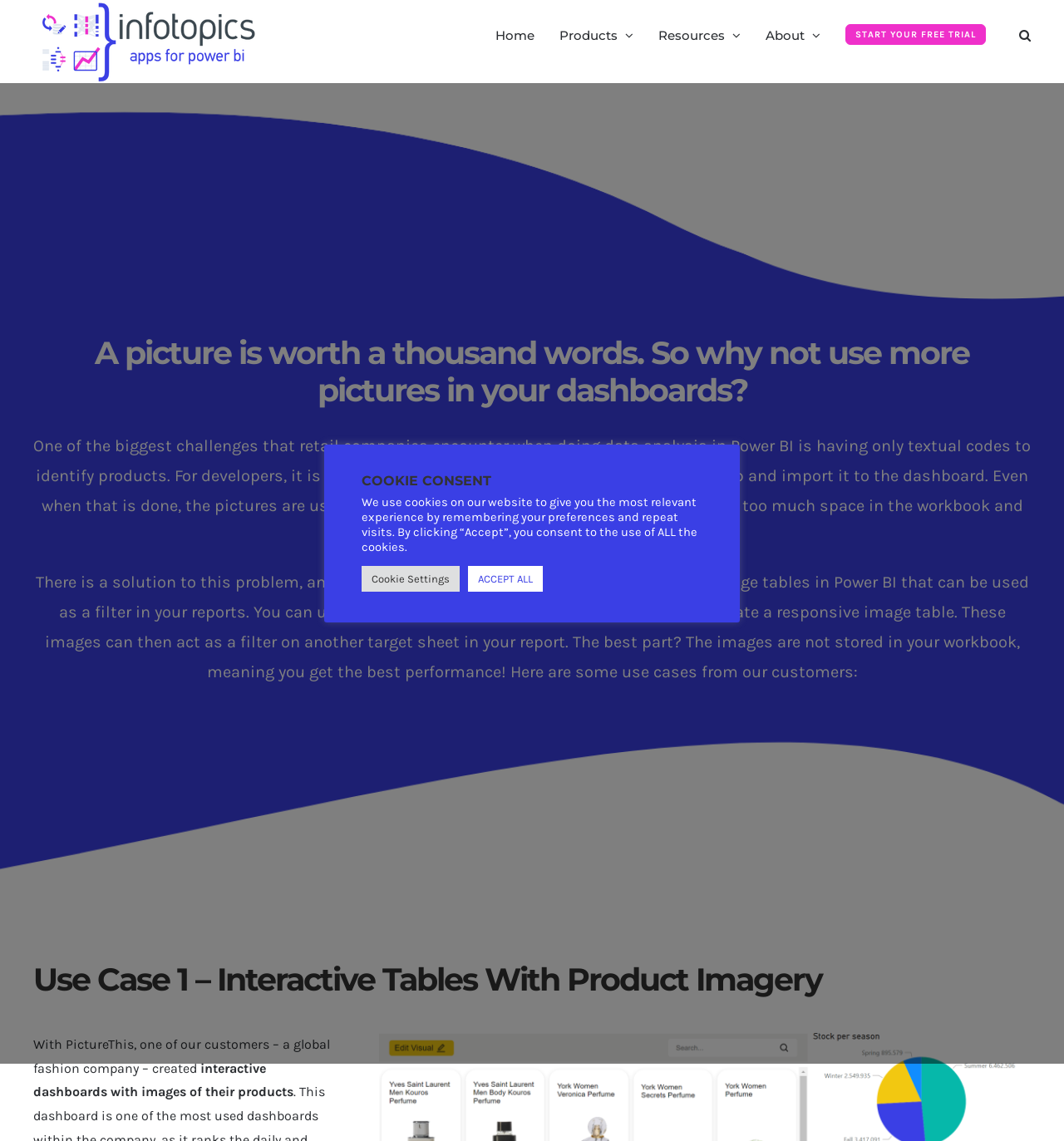Elaborate on the information and visuals displayed on the webpage.

The webpage is about PictureThis Use Cases, specifically highlighting its application in Power BI. At the top left corner, there is a logo of Infotopics | Apps for Power BI. Below the logo, a main menu navigation bar stretches across the page, featuring links to Home, Products, Resources, About, and a call-to-action button to start a free trial. On the far right, there is a search button.

The main content of the page is divided into sections. The first section has a heading that reads "A picture is worth a thousand words. So why not use more pictures in your dashboards?" followed by a paragraph explaining the challenges of using images in Power BI dashboards. The next section introduces PictureThis as a solution to this problem, describing its functionality and benefits.

Further down, there is a section titled "Here are some use cases from our customers:" which leads to a specific use case, "Use Case 1 – Interactive Tables With Product Imagery". This section describes how one of PictureThis' customers, a global fashion company, used the tool to create interactive dashboards with product images. There is also a link to a product page.

At the bottom of the page, there is a cookie consent notification with a heading "COOKIE CONSENT" and a brief description of the website's cookie policy. The notification includes buttons to access cookie settings and to accept all cookies.